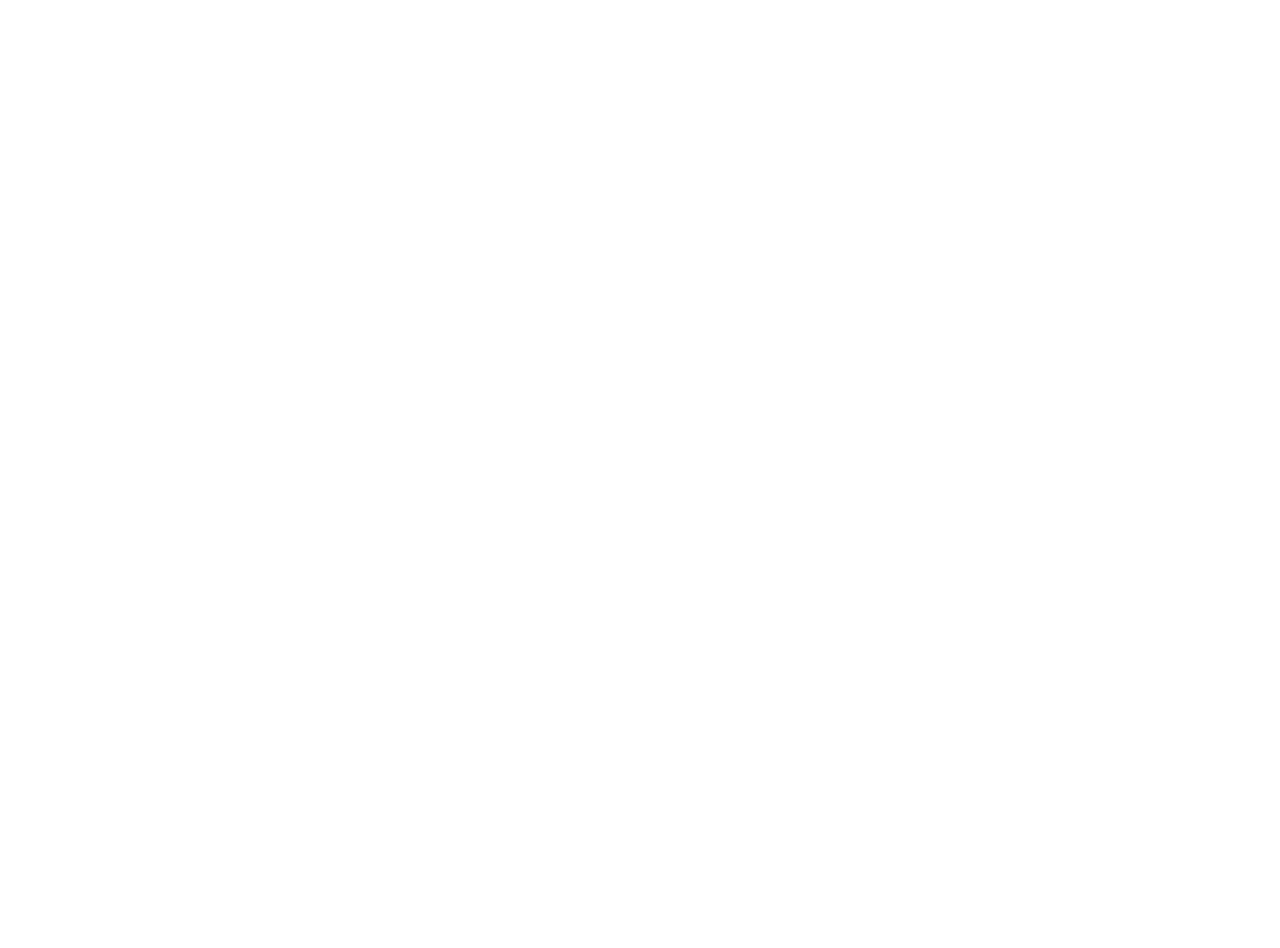What is the theme of the article 'Male Buttock Implant Alternative with BBL'?
Refer to the screenshot and respond with a concise word or phrase.

Cosmetic surgery